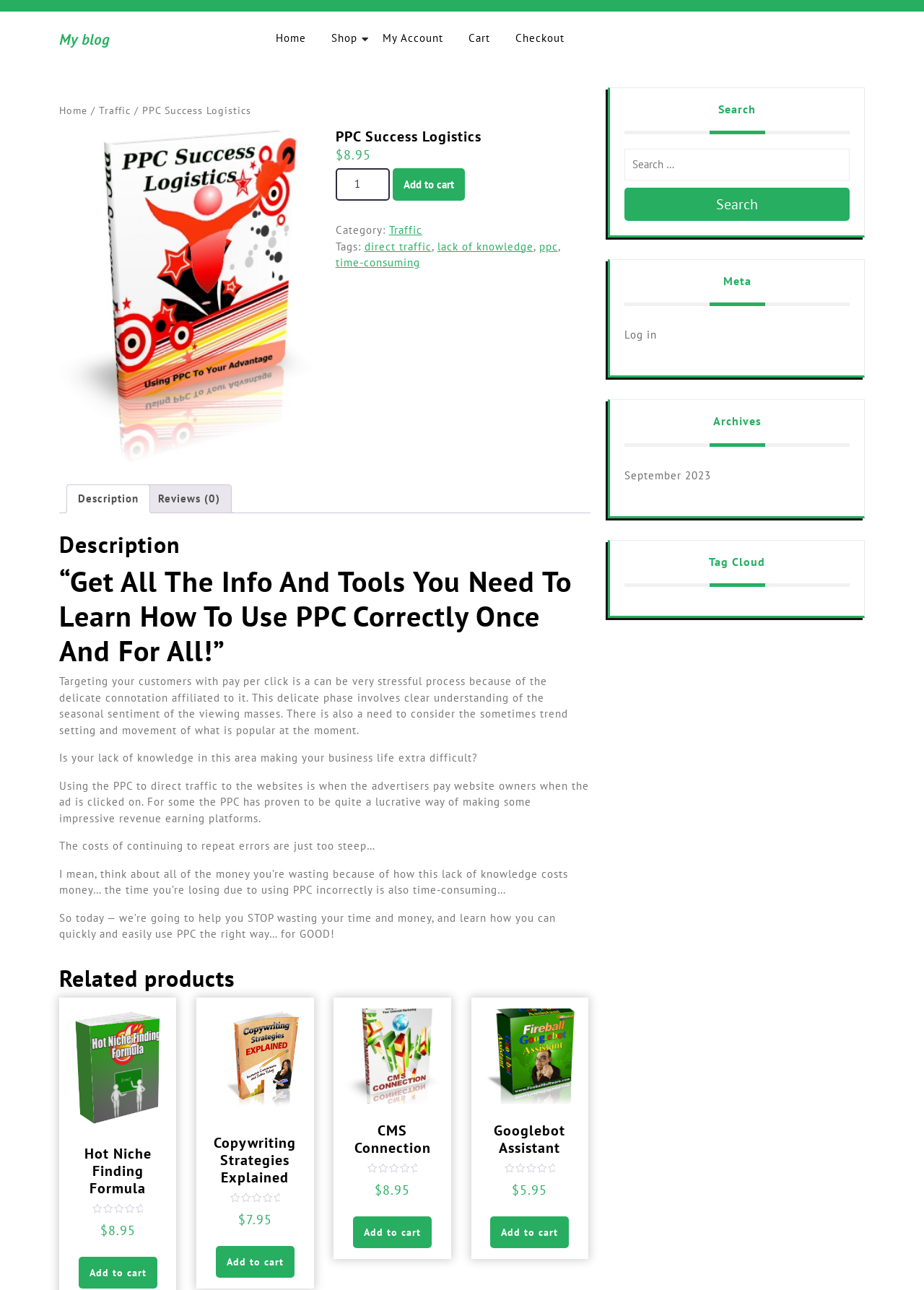Please find the bounding box coordinates of the section that needs to be clicked to achieve this instruction: "Check related products".

[0.064, 0.747, 0.639, 0.769]